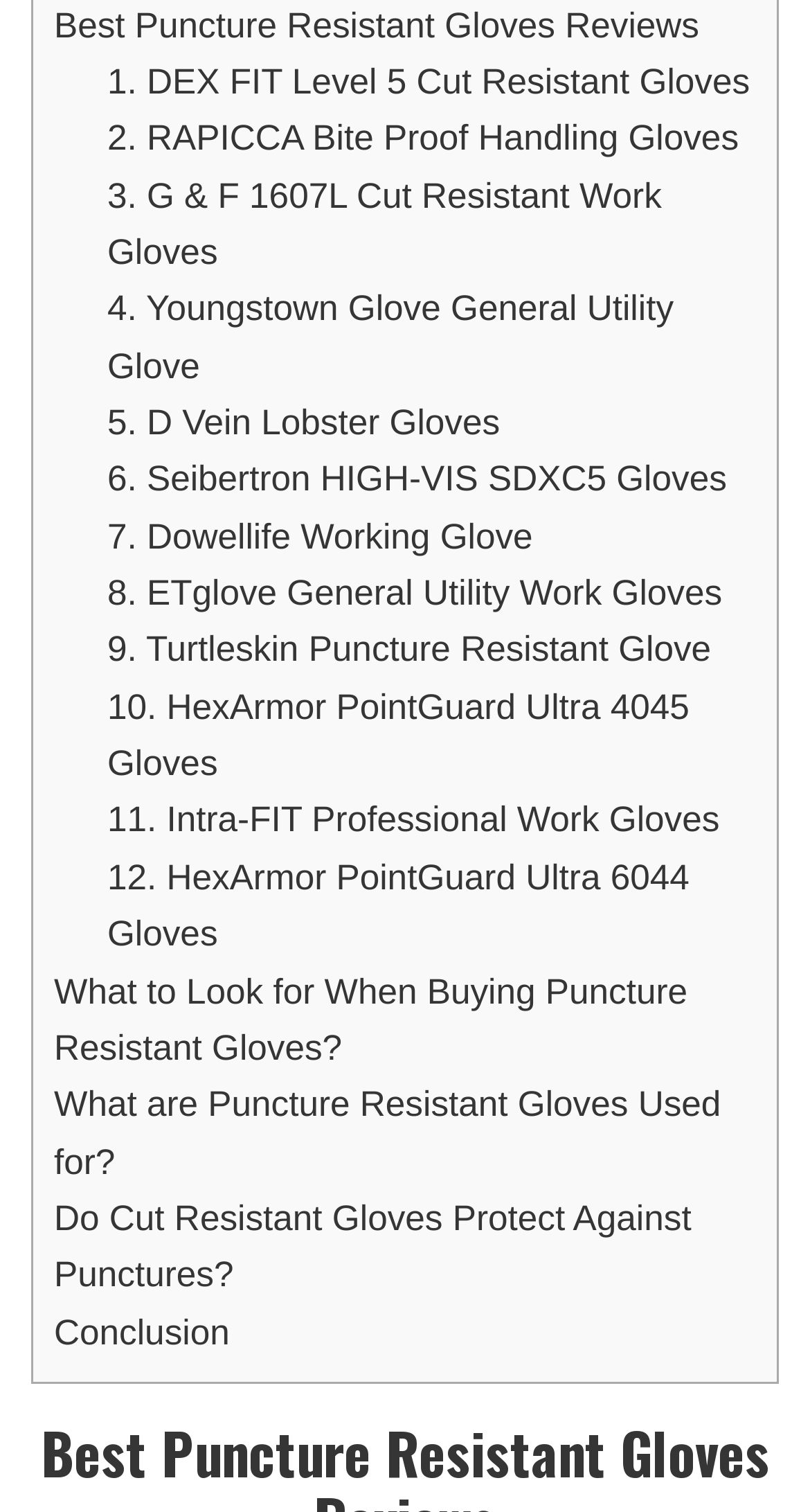Are cut resistant gloves the same as puncture resistant gloves?
Based on the image, give a concise answer in the form of a single word or short phrase.

No